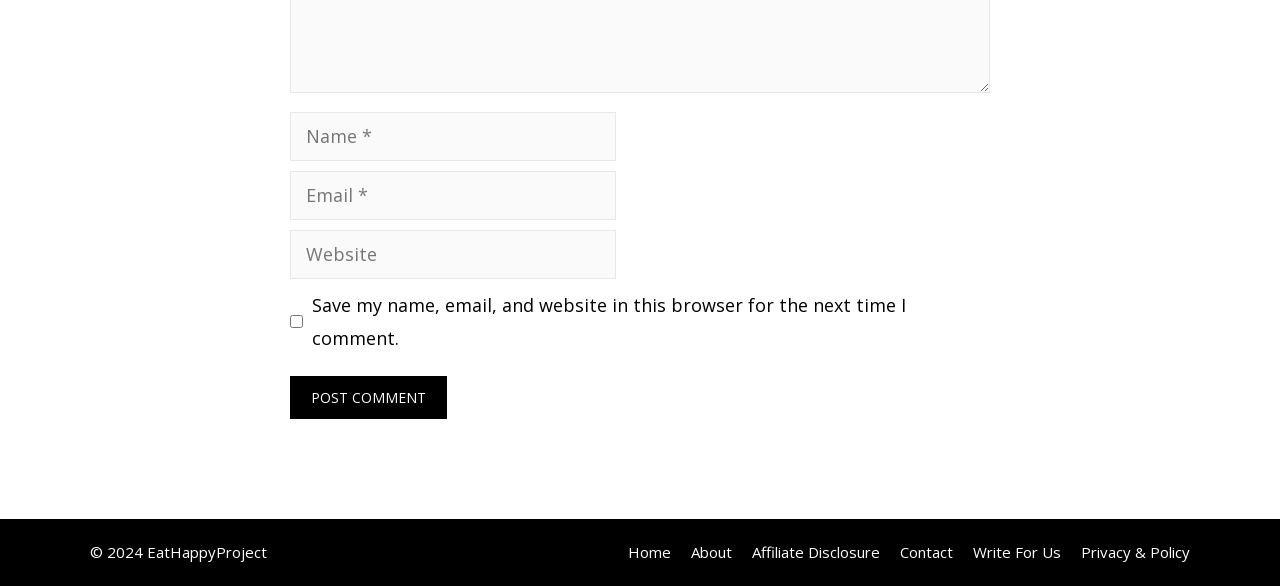Please determine the bounding box coordinates of the element to click on in order to accomplish the following task: "Click the Post Comment button". Ensure the coordinates are four float numbers ranging from 0 to 1, i.e., [left, top, right, bottom].

[0.227, 0.641, 0.349, 0.715]